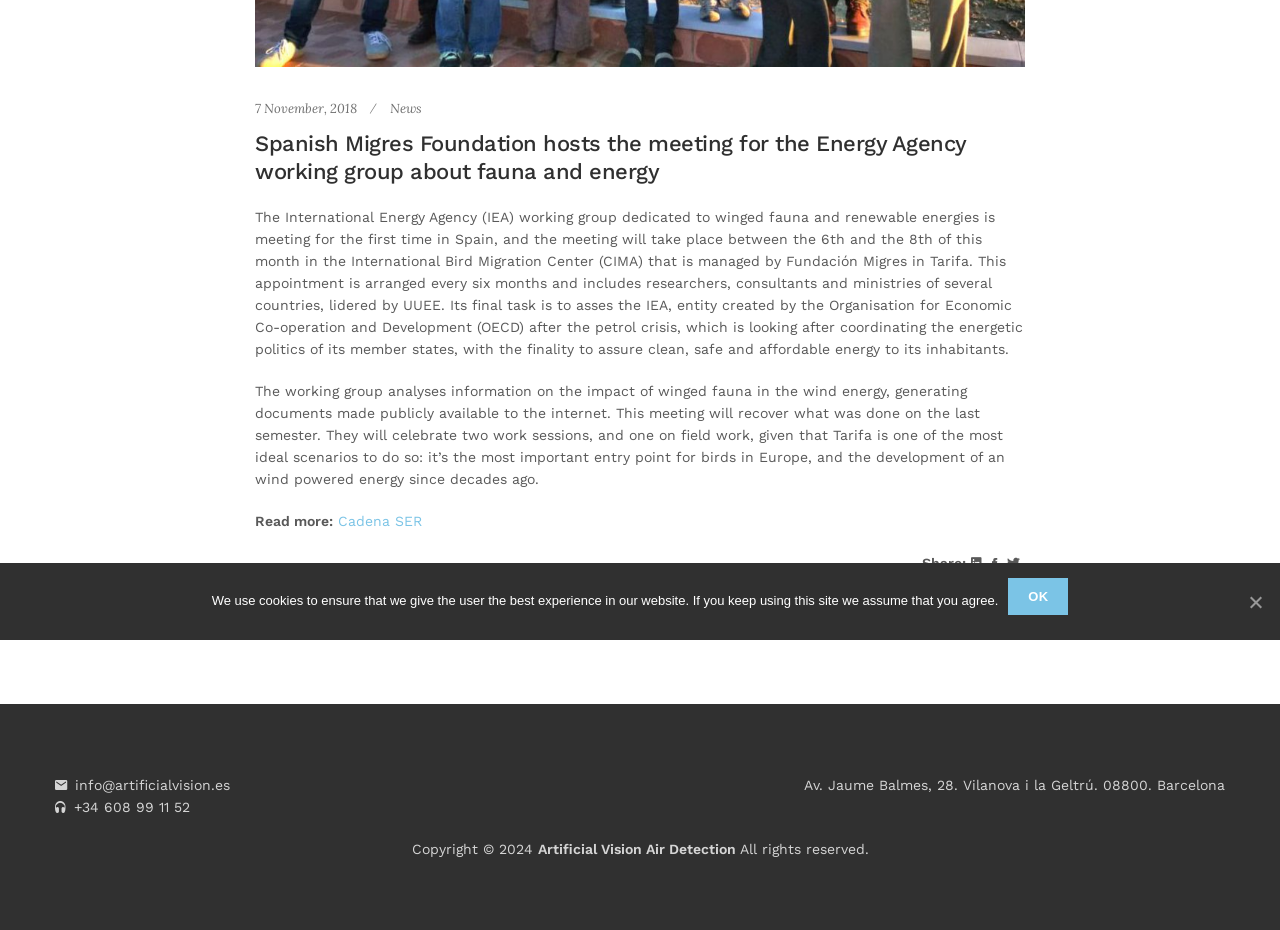Identify the bounding box of the UI element described as follows: "info@artificialvision.es". Provide the coordinates as four float numbers in the range of 0 to 1 [left, top, right, bottom].

[0.059, 0.835, 0.18, 0.853]